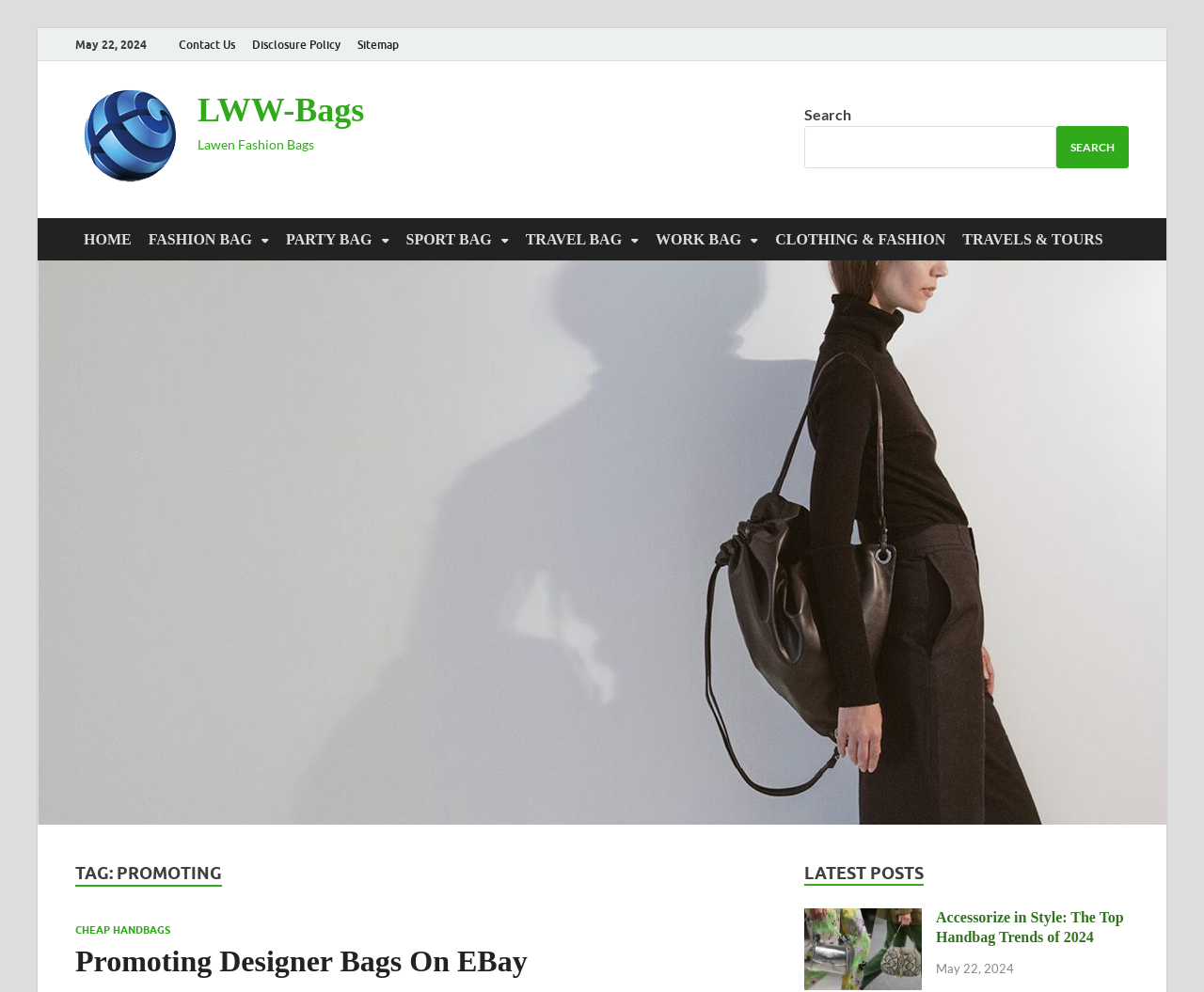Predict the bounding box coordinates for the UI element described as: "Promoting Designer Bags On EBay". The coordinates should be four float numbers between 0 and 1, presented as [left, top, right, bottom].

[0.062, 0.952, 0.438, 0.986]